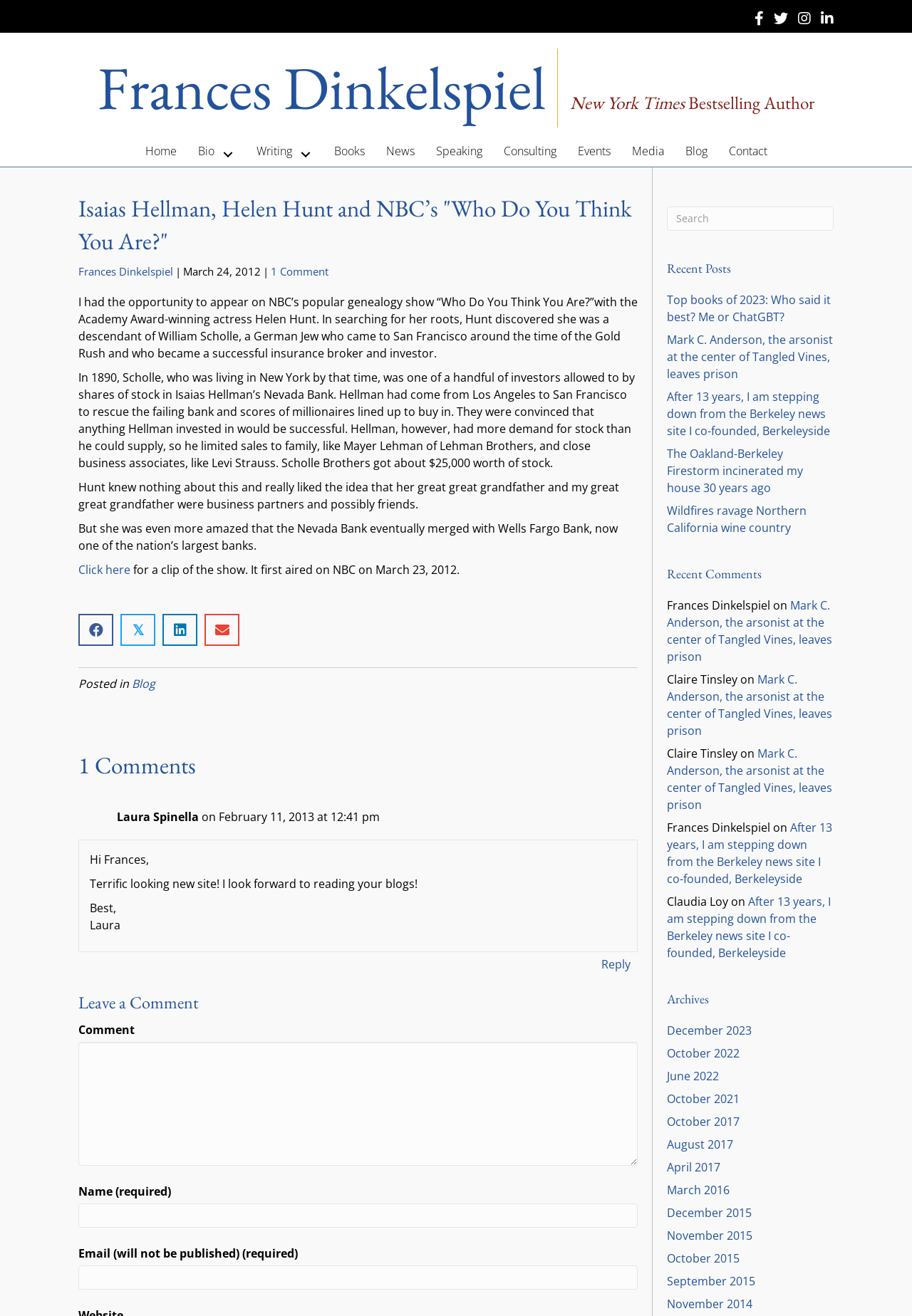Pinpoint the bounding box coordinates of the area that should be clicked to complete the following instruction: "Type in the 'Comment' textbox". The coordinates must be given as four float numbers between 0 and 1, i.e., [left, top, right, bottom].

[0.086, 0.792, 0.699, 0.886]